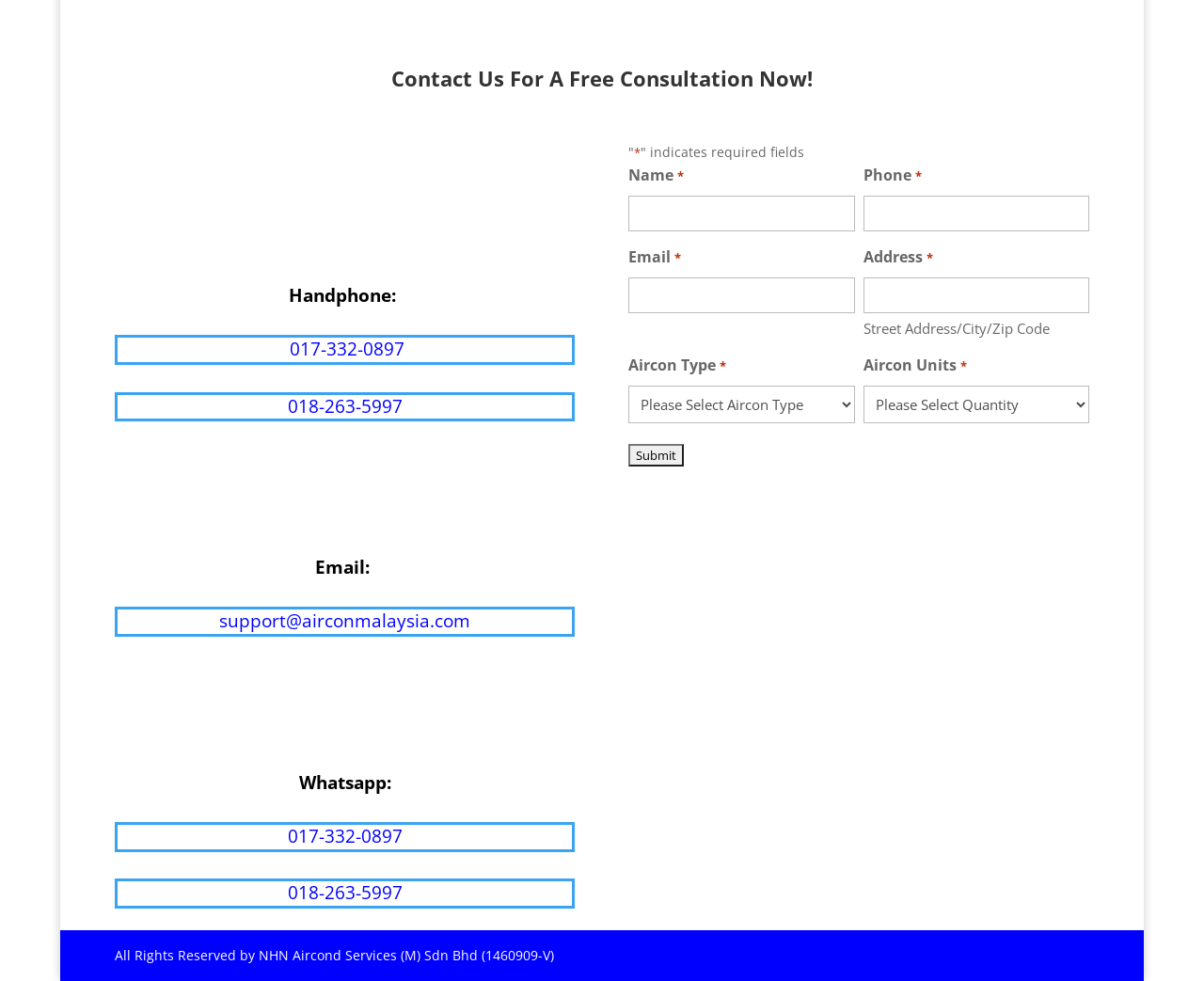Find the bounding box coordinates of the element to click in order to complete this instruction: "Enter your phone number". The bounding box coordinates must be four float numbers between 0 and 1, denoted as [left, top, right, bottom].

[0.717, 0.199, 0.905, 0.236]